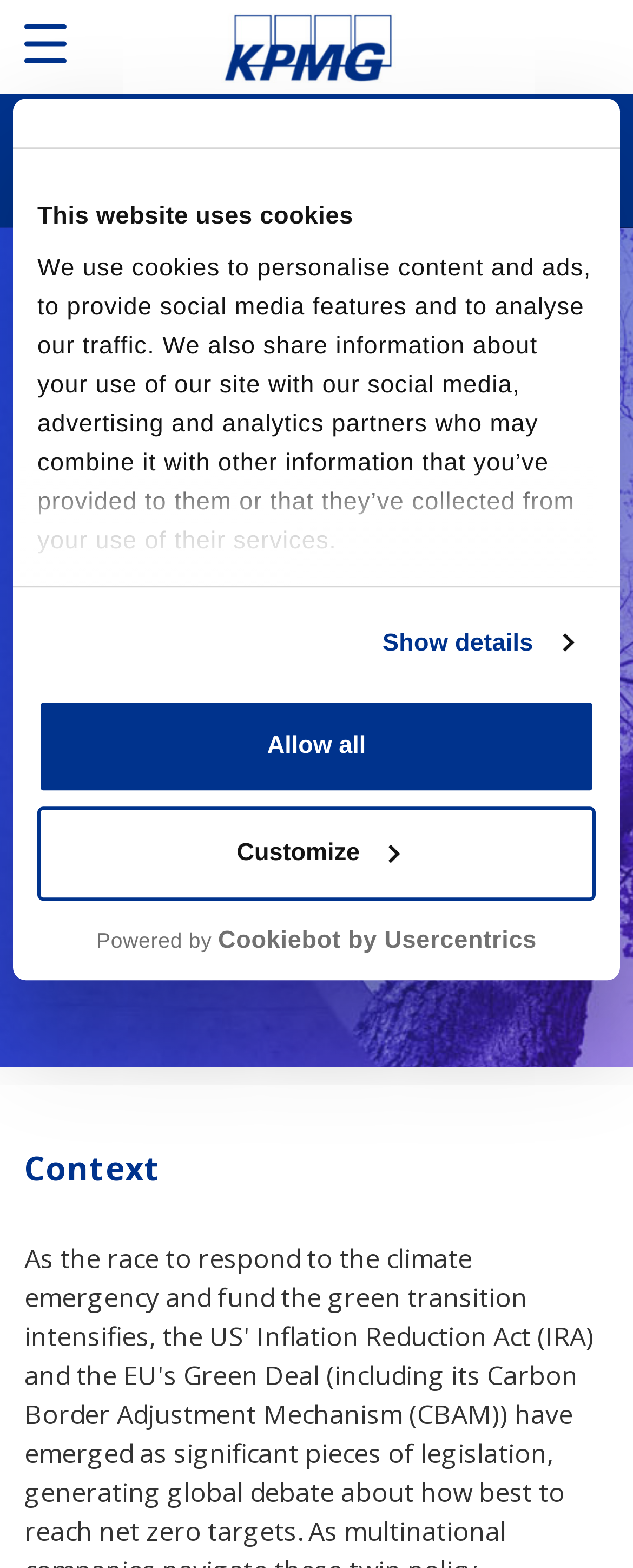Find the main header of the webpage and produce its text content.

Part 2 | Tax and Carbon: Carrot or stick? Virtual roundtable